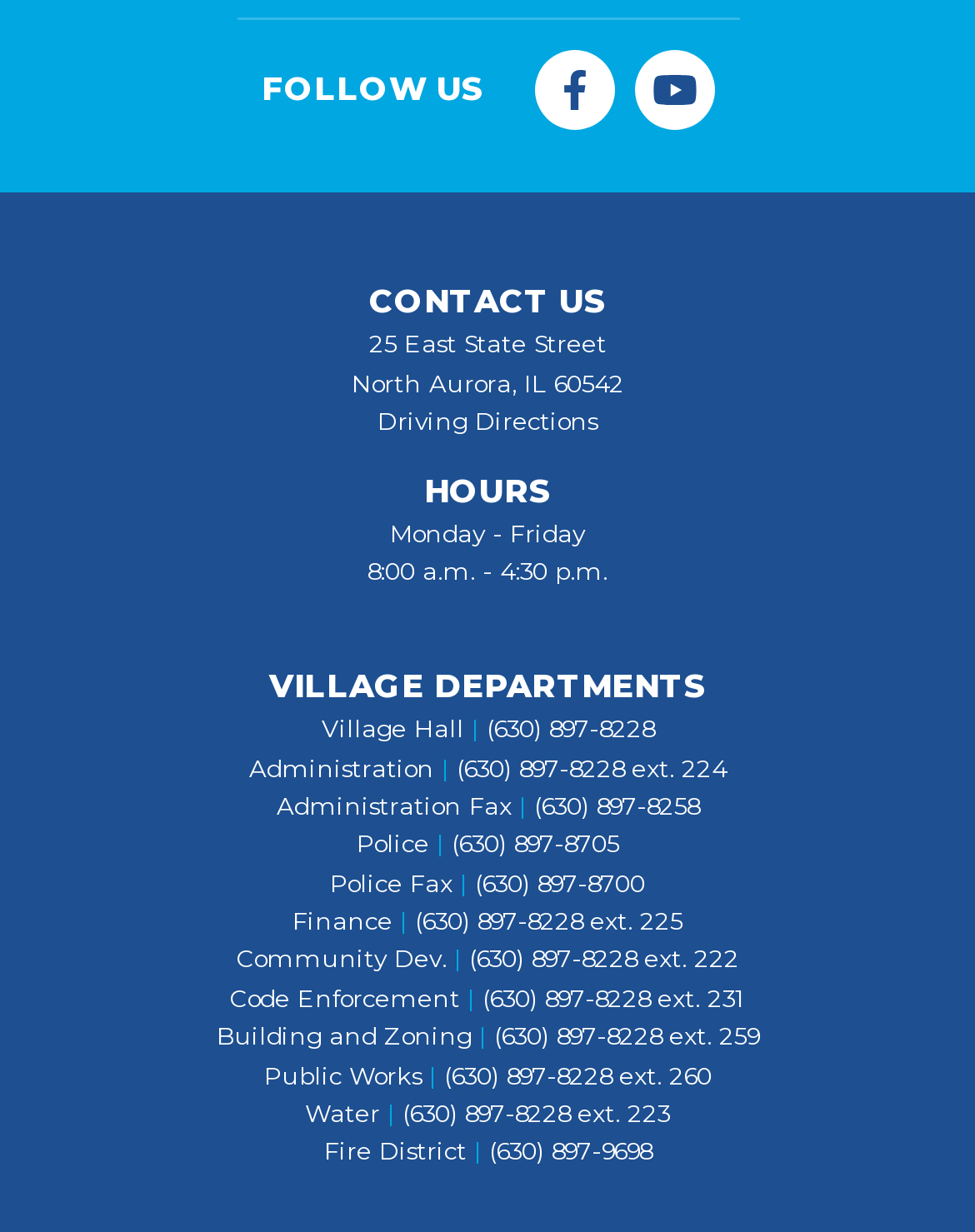Use a single word or phrase to answer the question: 
What are the hours of operation?

Monday - Friday, 8:00 a.m. - 4:30 p.m.